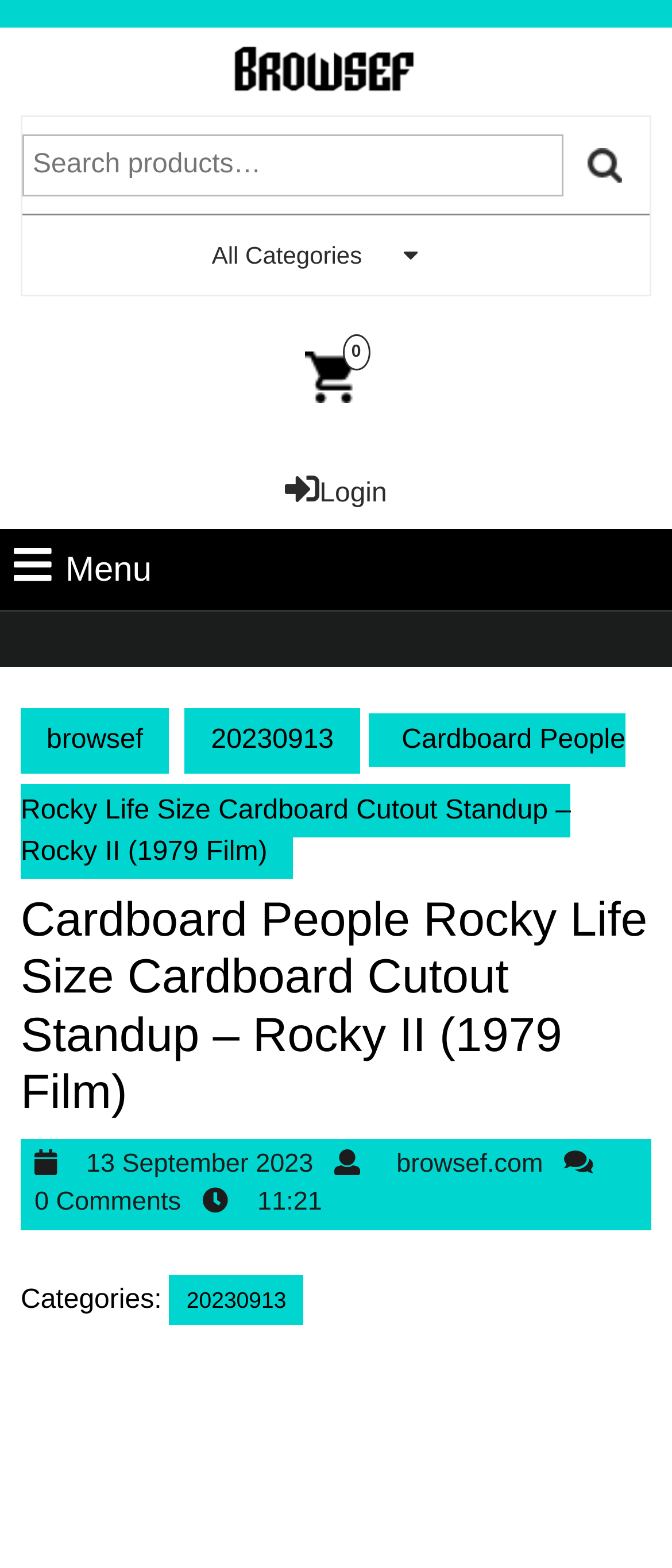Given the description of the UI element: "alt="browsef"", predict the bounding box coordinates in the form of [left, top, right, bottom], with each value being a float between 0 and 1.

[0.332, 0.036, 0.668, 0.055]